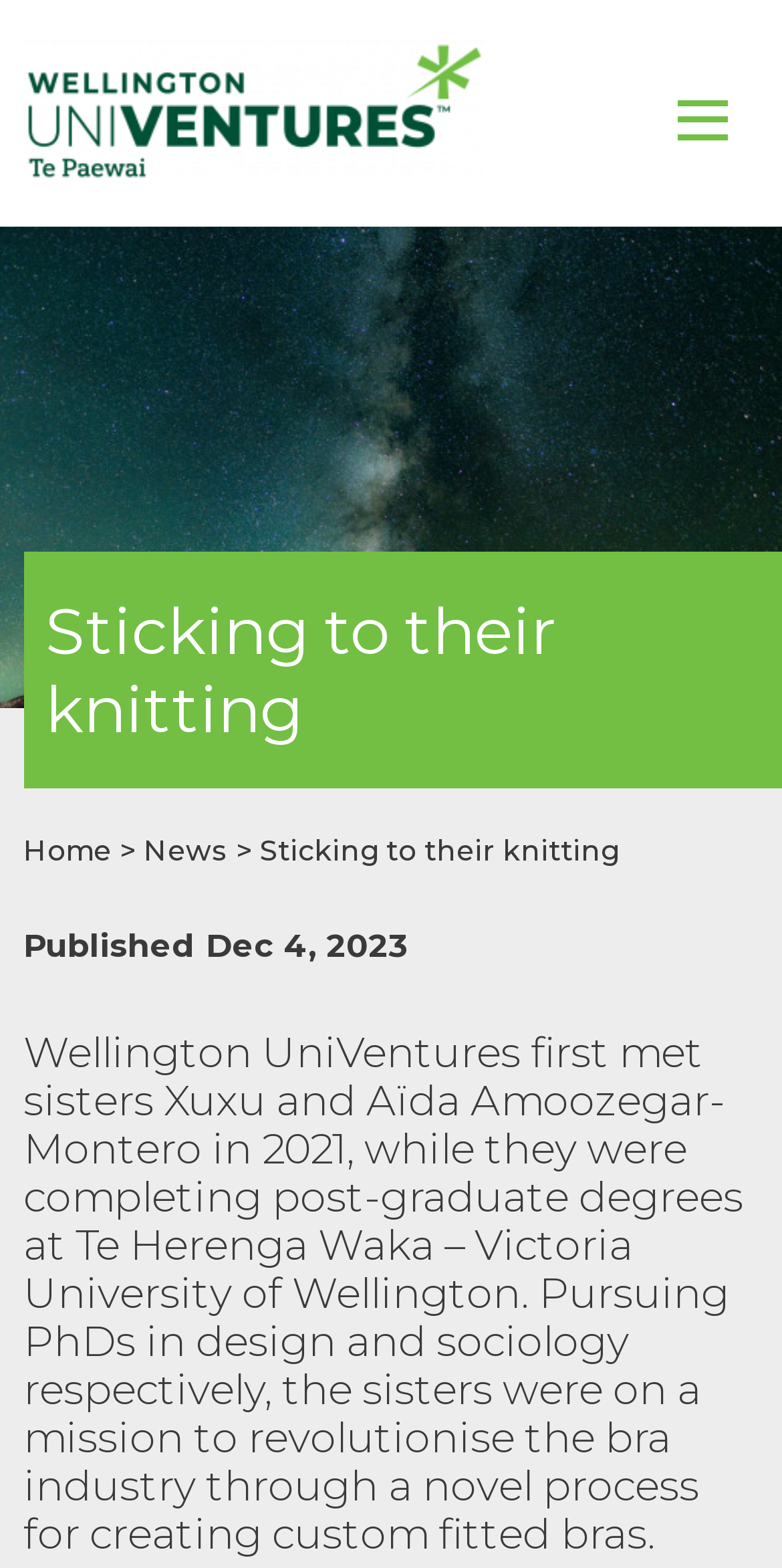Extract the main heading text from the webpage.

Sticking to their knitting